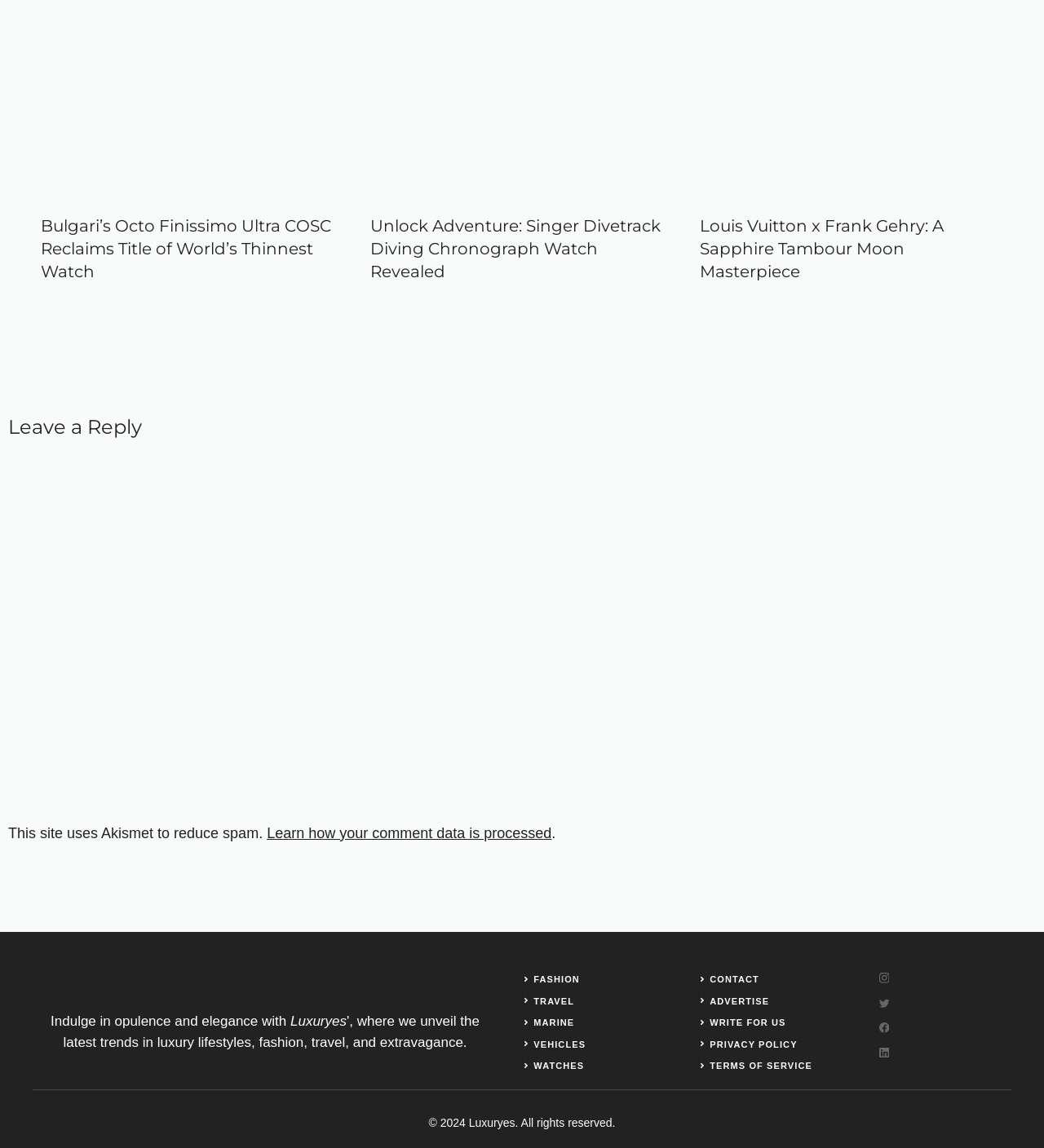Answer briefly with one word or phrase:
What is the name of the website?

Luxuryes